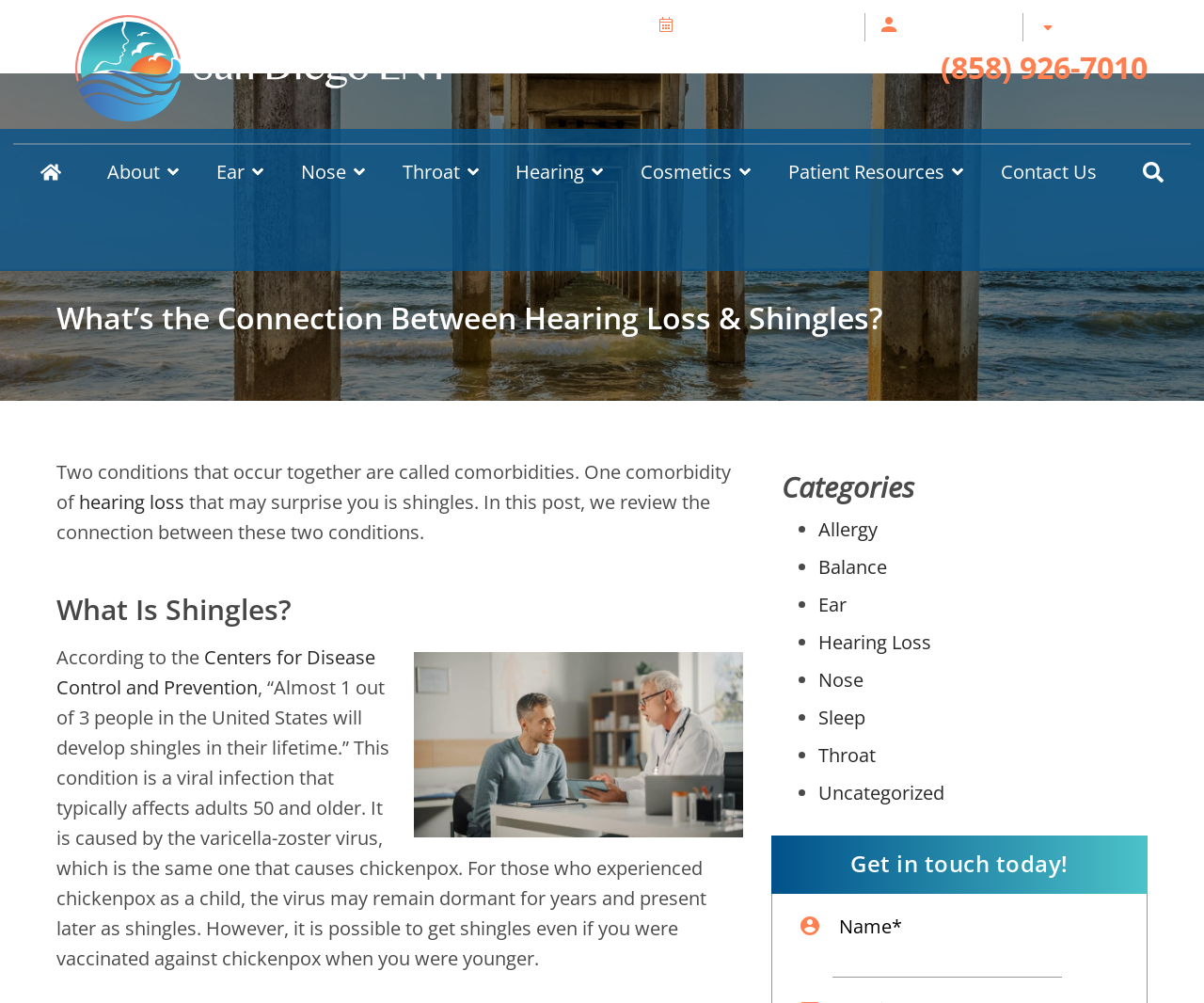Can you find and provide the main heading text of this webpage?

What’s the Connection Between Hearing Loss & Shingles?